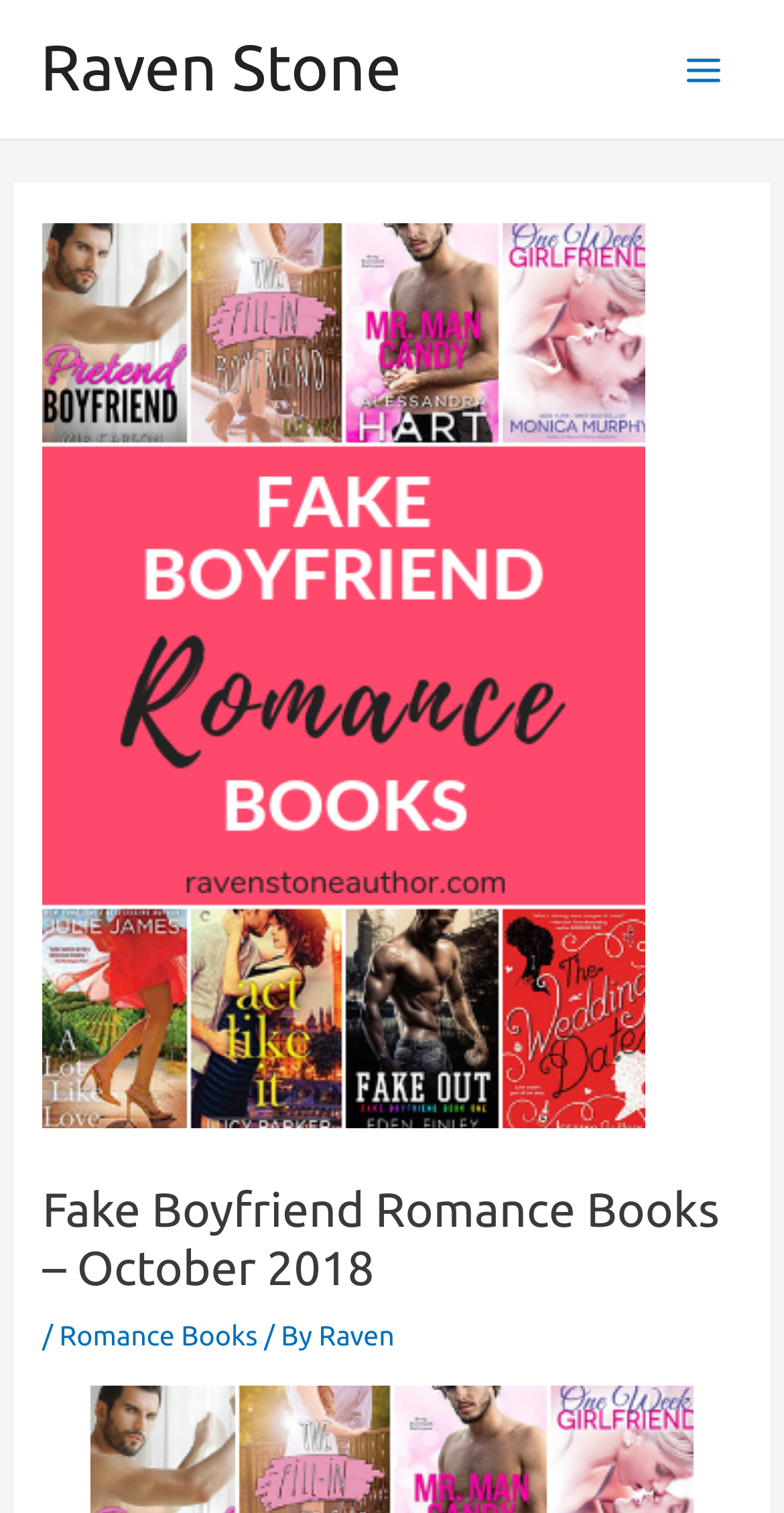Provide the bounding box coordinates for the UI element described in this sentence: "Romance Books". The coordinates should be four float values between 0 and 1, i.e., [left, top, right, bottom].

[0.076, 0.872, 0.329, 0.894]